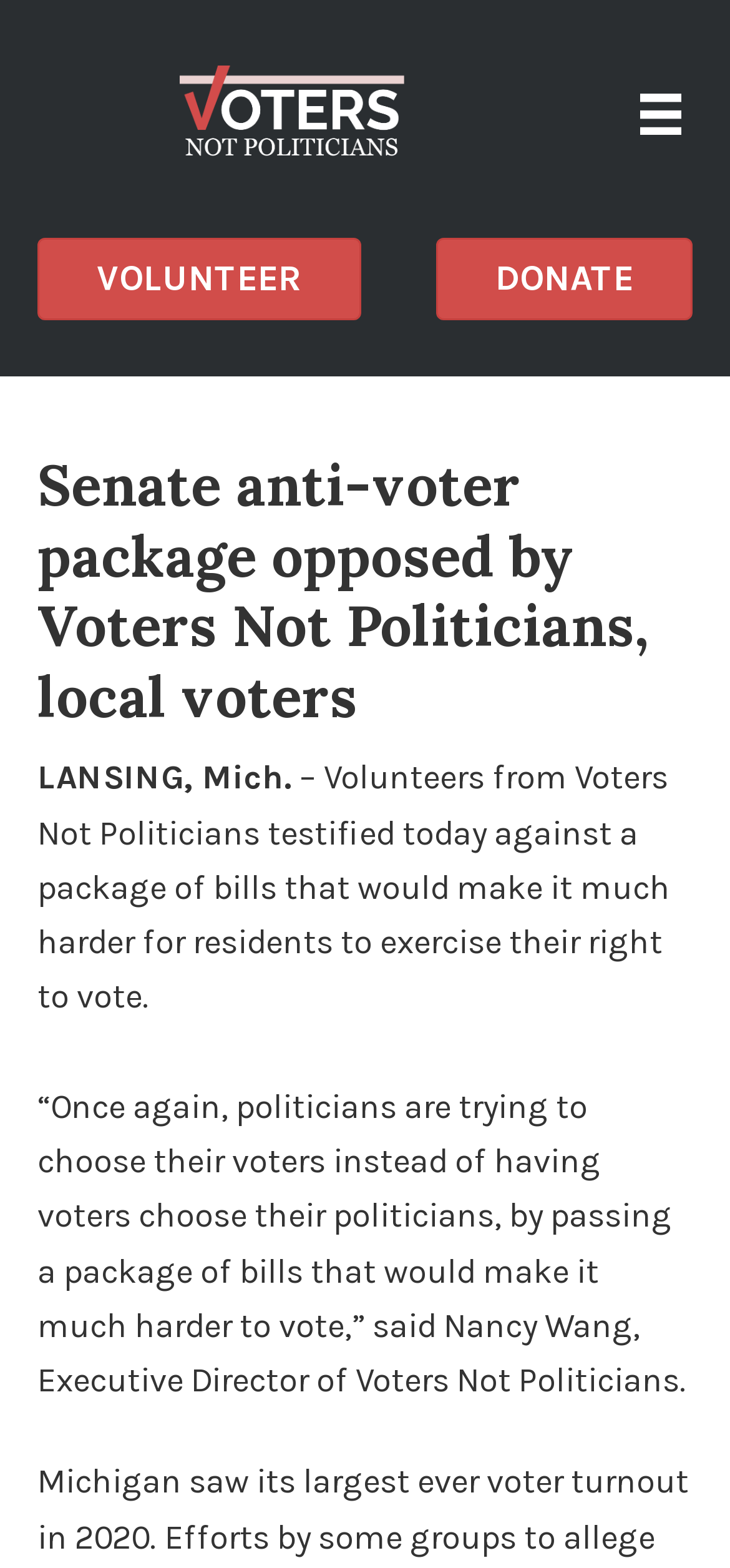Extract the bounding box of the UI element described as: "alt="vnp-logo-darkbg-vertical" title="vnp-logo-darkbg-vertical"".

[0.246, 0.086, 0.554, 0.109]